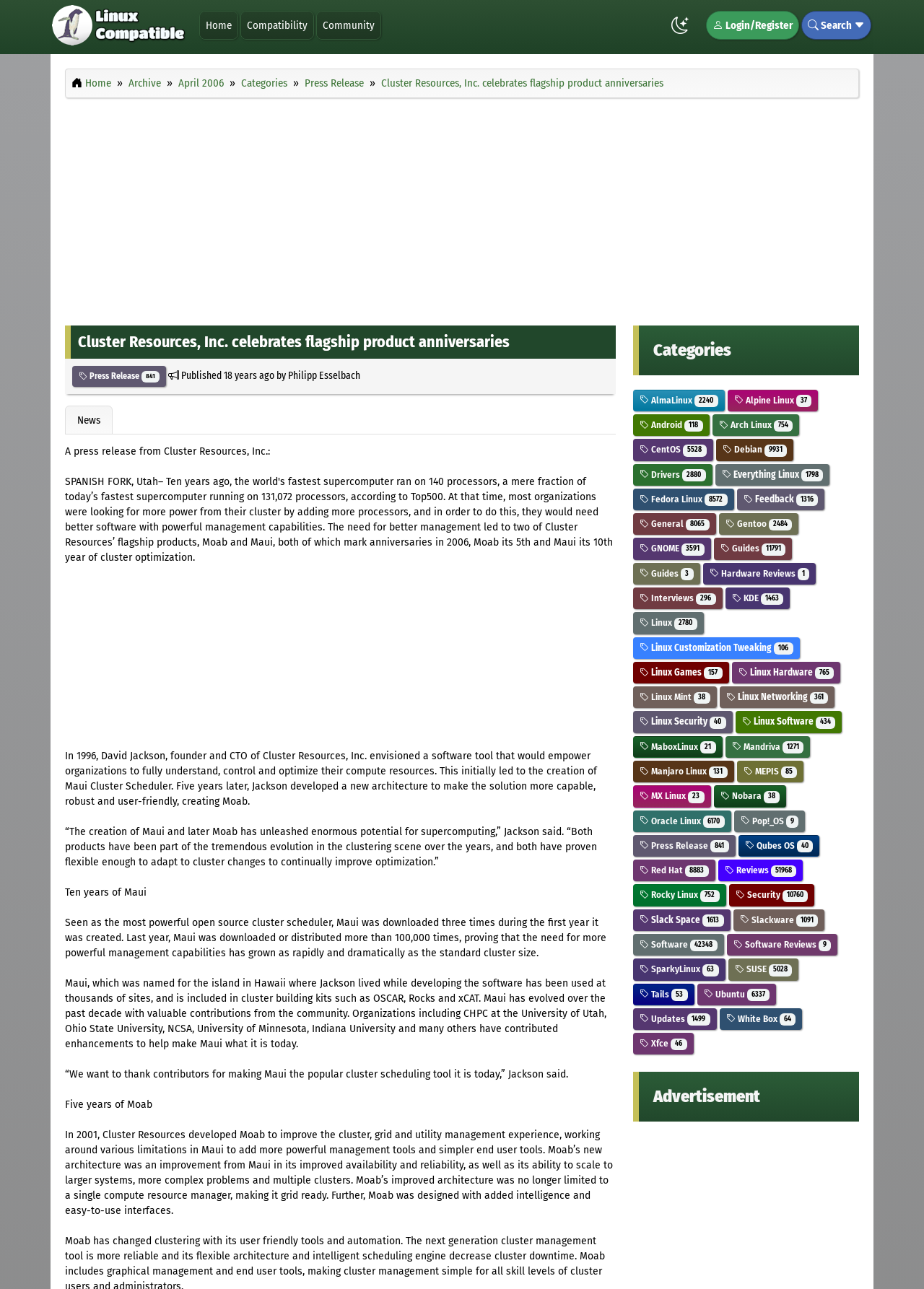How many years ago was Maui created?
Please respond to the question with a detailed and informative answer.

The answer can be found in the text '18 years ago' which is located near the top of the webpage, below the heading 'Cluster Resources, Inc. celebrates flagship product anniversaries'.